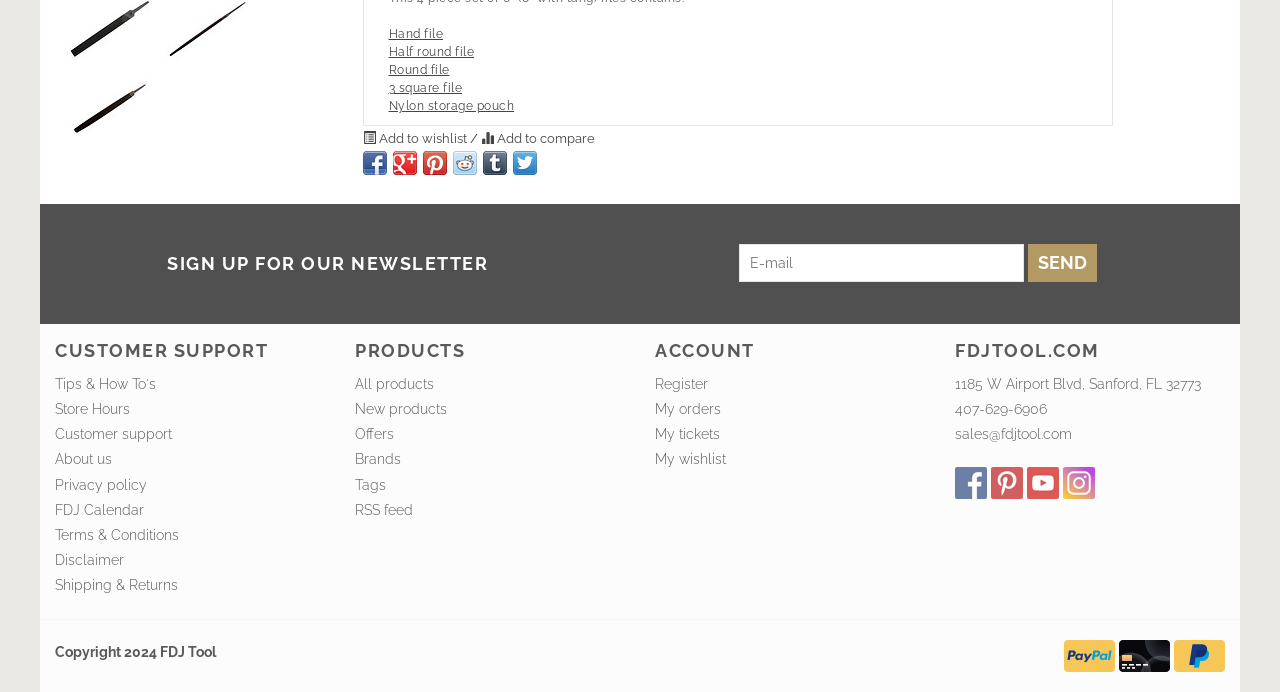Identify the bounding box of the UI component described as: "parent_node: SEND name="email" placeholder="E-mail"".

[0.577, 0.352, 0.8, 0.407]